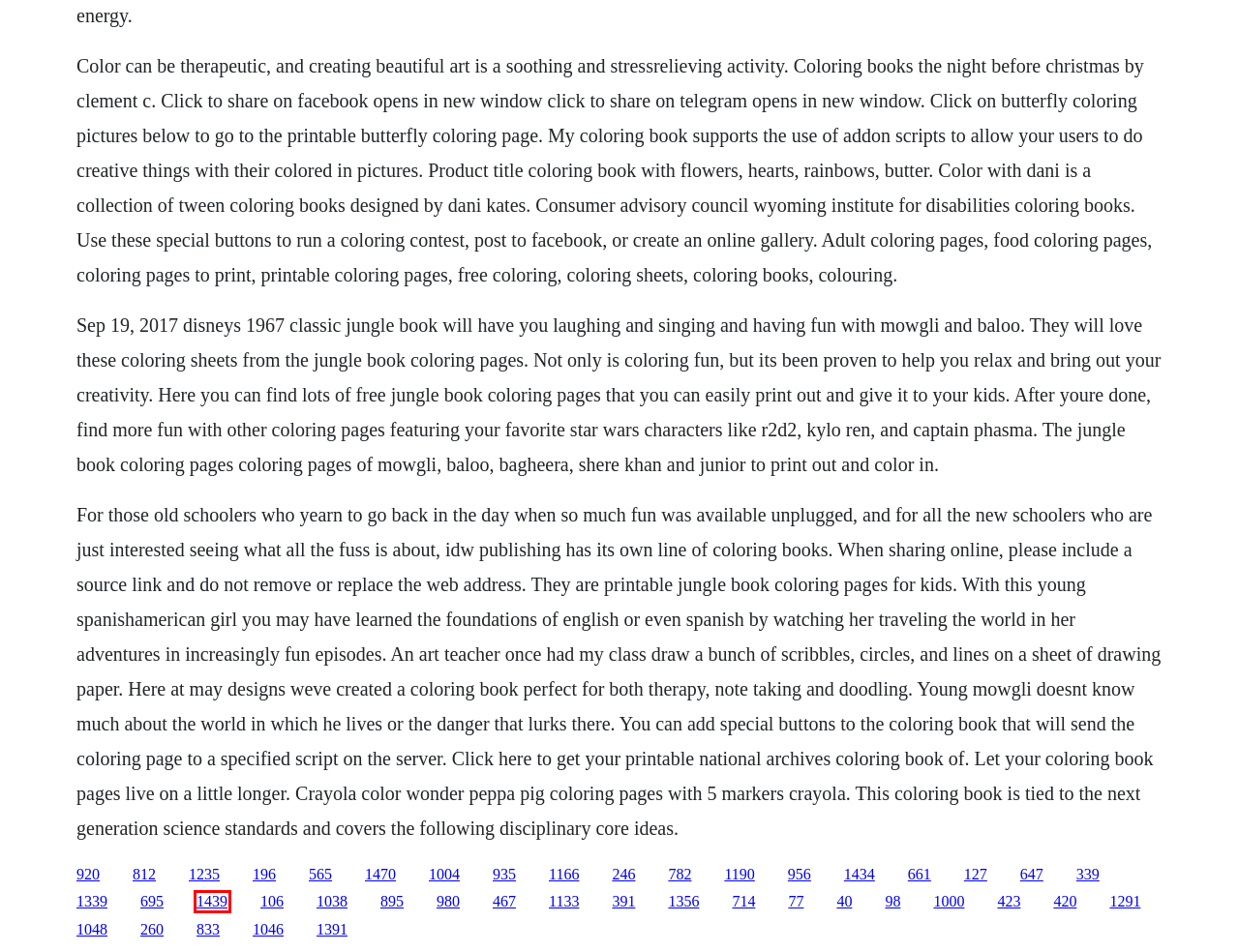Review the screenshot of a webpage that includes a red bounding box. Choose the most suitable webpage description that matches the new webpage after clicking the element within the red bounding box. Here are the candidates:
A. Lernkarten erstellen freeware download
B. House of fools bandcamp download
C. Sweet dreams download german phrases
D. Facts about brain pdf
E. If loving you is wrong episode 6 season 1
F. Sno 7084r pdf converter
G. Vybz kartel coloring book download hulk hogan
H. Web designer's idea book pdf

F